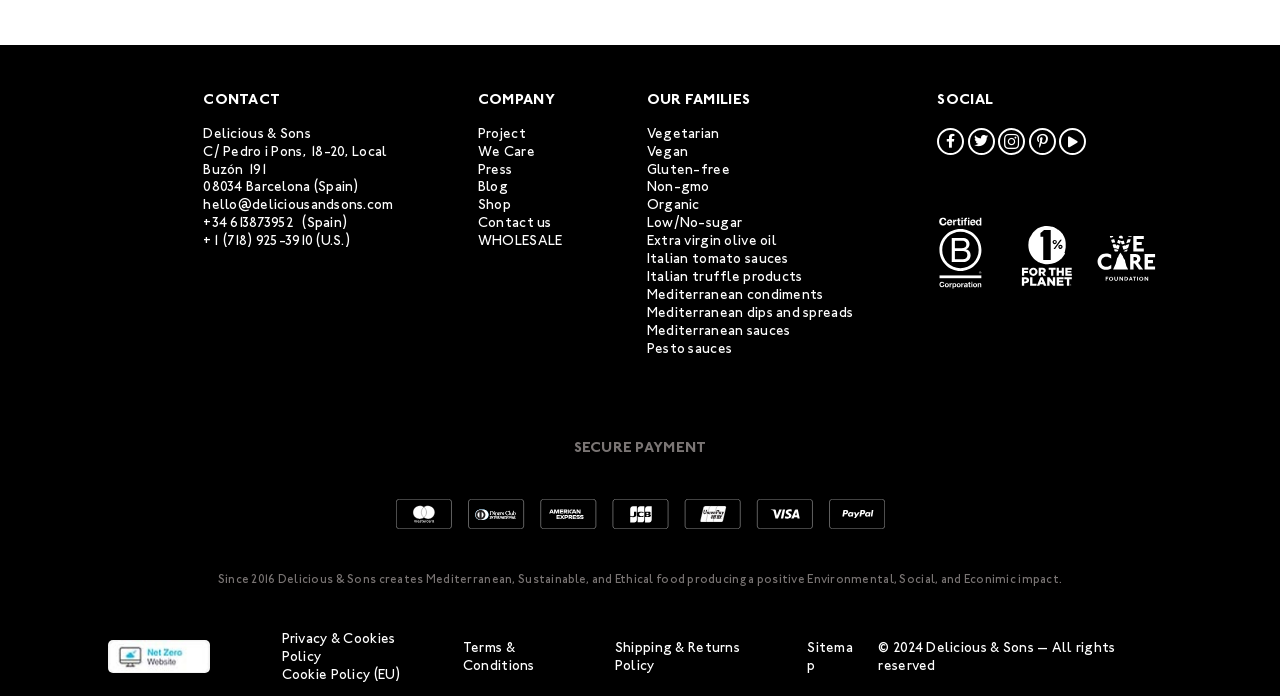Answer the question below with a single word or a brief phrase: 
What is the year the company was established?

2016